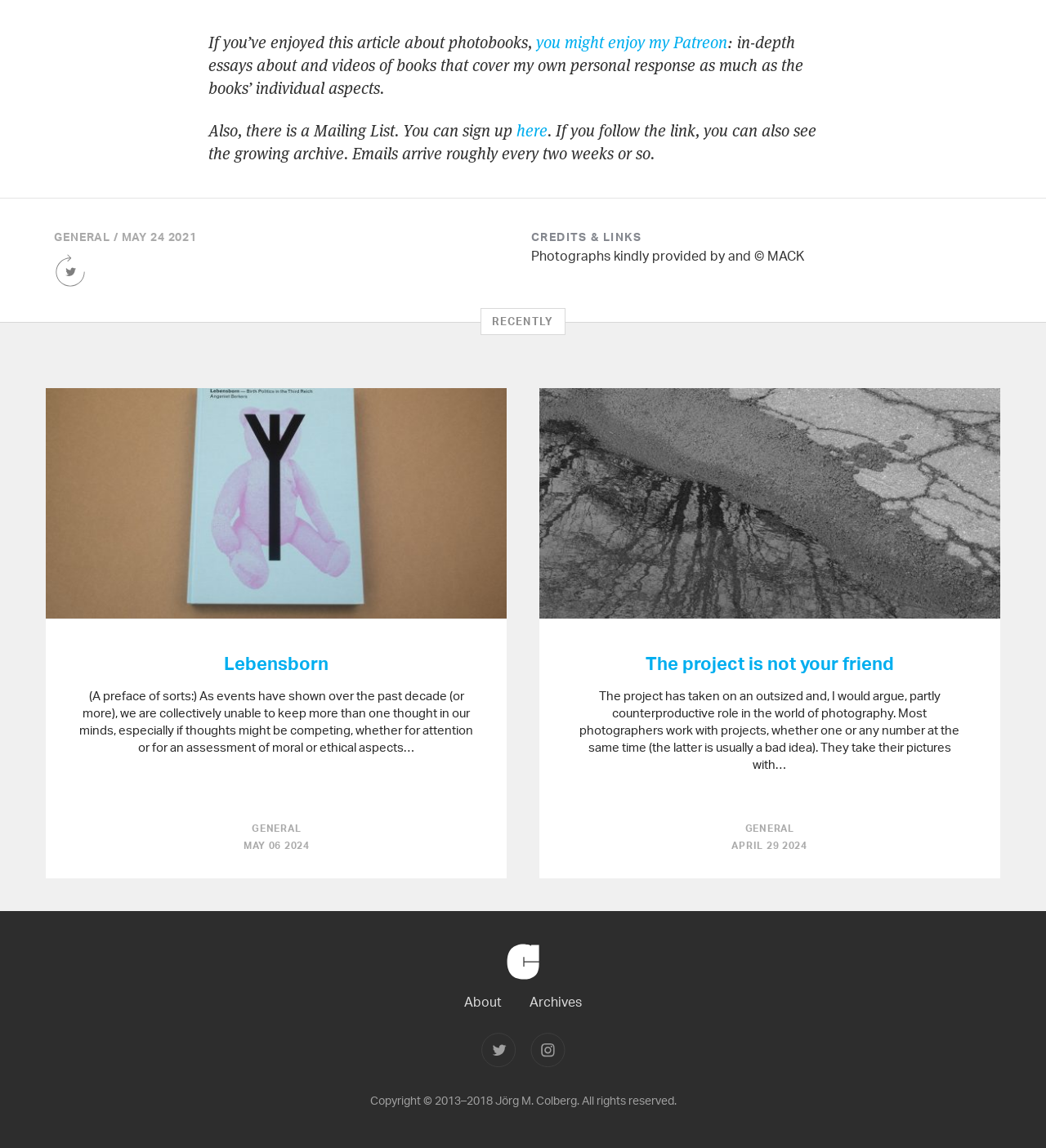Identify the bounding box coordinates for the element you need to click to achieve the following task: "Sign up for the Mailing List". Provide the bounding box coordinates as four float numbers between 0 and 1, in the form [left, top, right, bottom].

[0.494, 0.105, 0.523, 0.123]